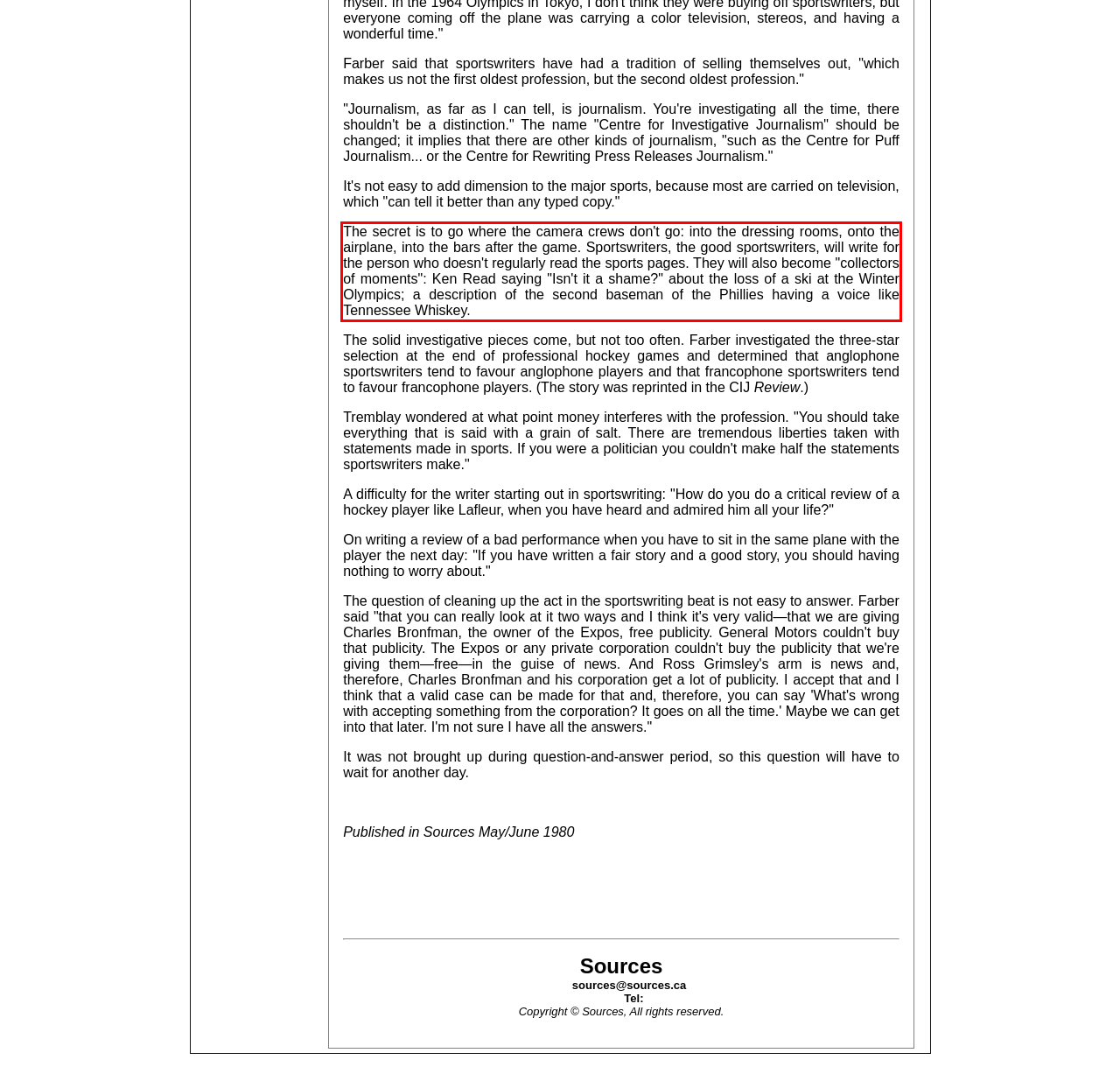The screenshot provided shows a webpage with a red bounding box. Apply OCR to the text within this red bounding box and provide the extracted content.

The secret is to go where the camera crews don't go: into the dressing rooms, onto the airplane, into the bars after the game. Sportswriters, the good sportswriters, will write for the person who doesn't regularly read the sports pages. They will also become "collectors of moments": Ken Read saying "Isn't it a shame?" about the loss of a ski at the Winter Olympics; a description of the second baseman of the Phillies having a voice like Tennessee Whiskey.